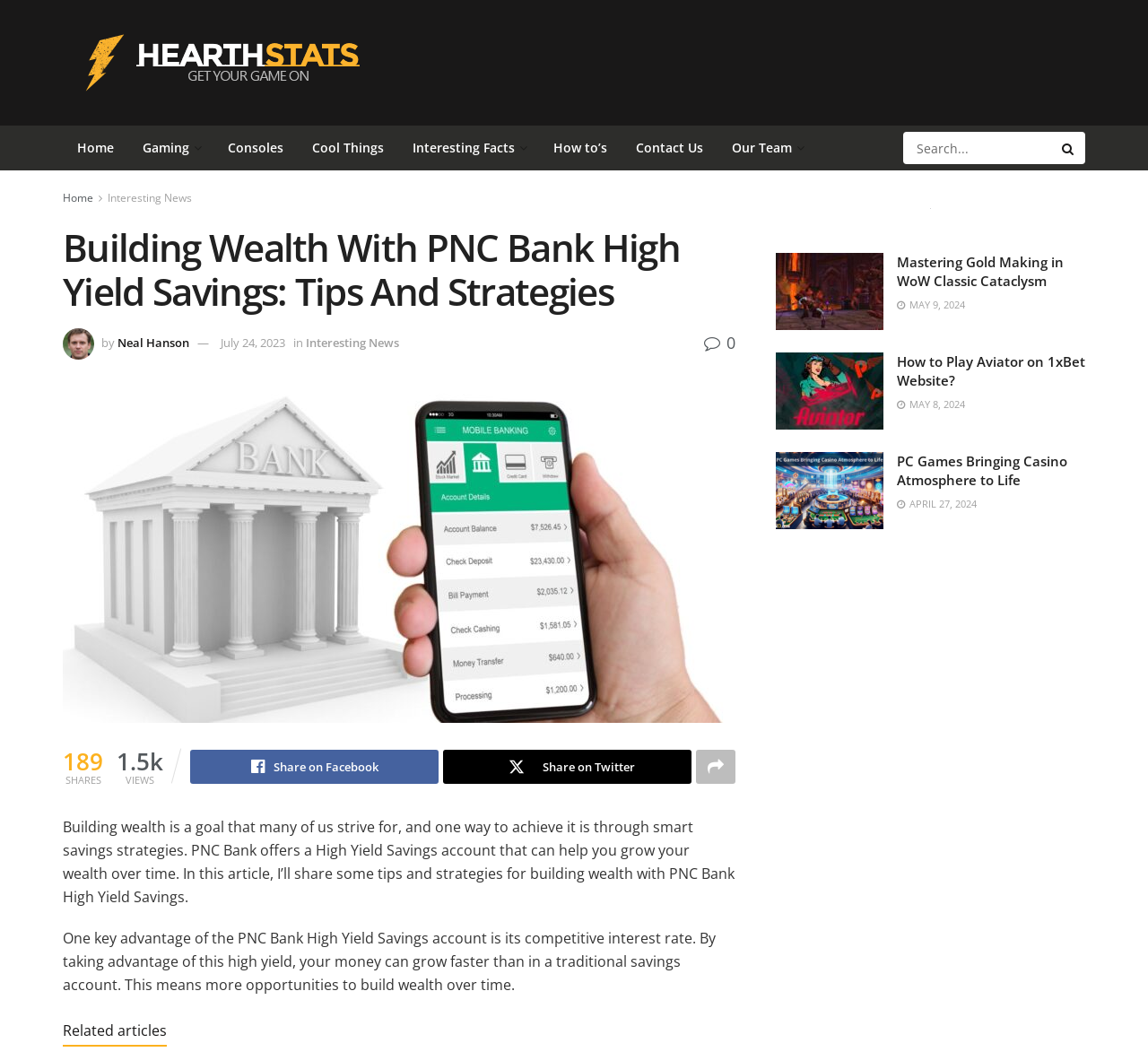Please locate the bounding box coordinates for the element that should be clicked to achieve the following instruction: "Learn about PNC Bank High Yield Savings". Ensure the coordinates are given as four float numbers between 0 and 1, i.e., [left, top, right, bottom].

[0.055, 0.367, 0.641, 0.687]